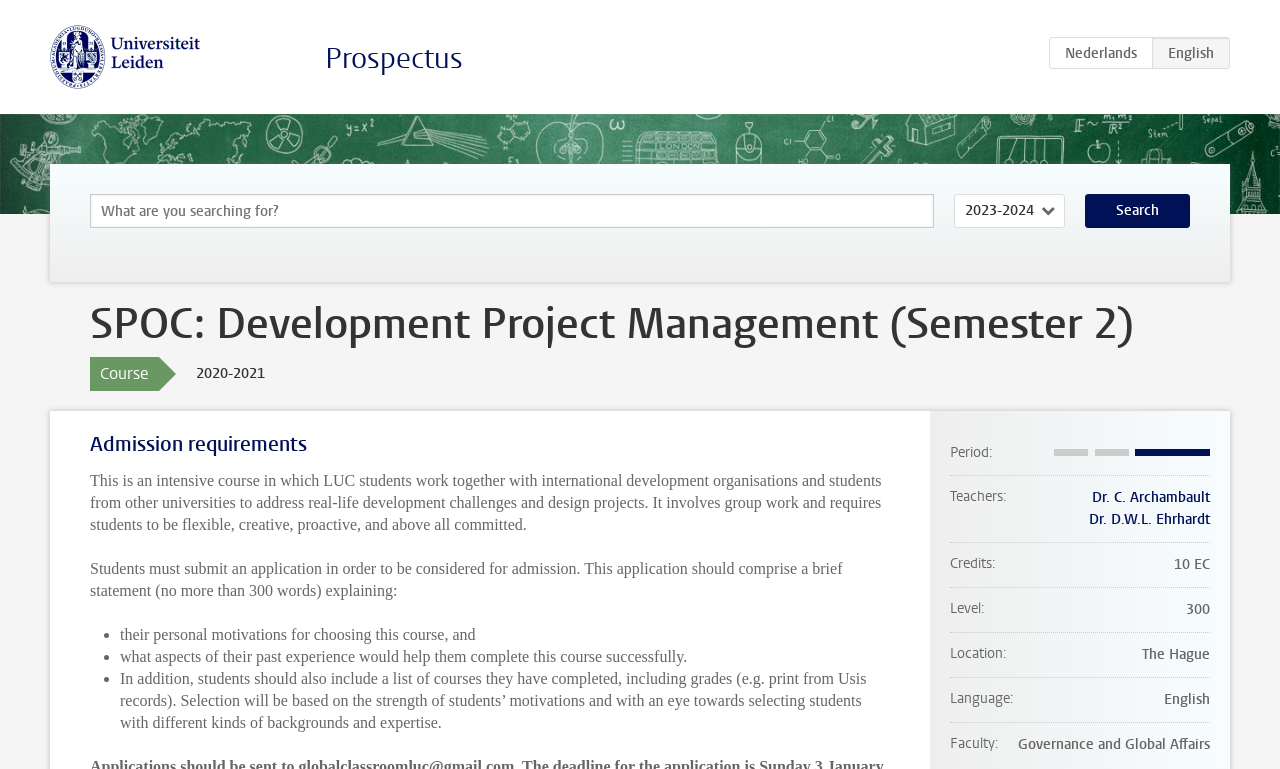Pinpoint the bounding box coordinates of the clickable area necessary to execute the following instruction: "Search for courses". The coordinates should be given as four float numbers between 0 and 1, namely [left, top, right, bottom].

[0.07, 0.252, 0.73, 0.296]